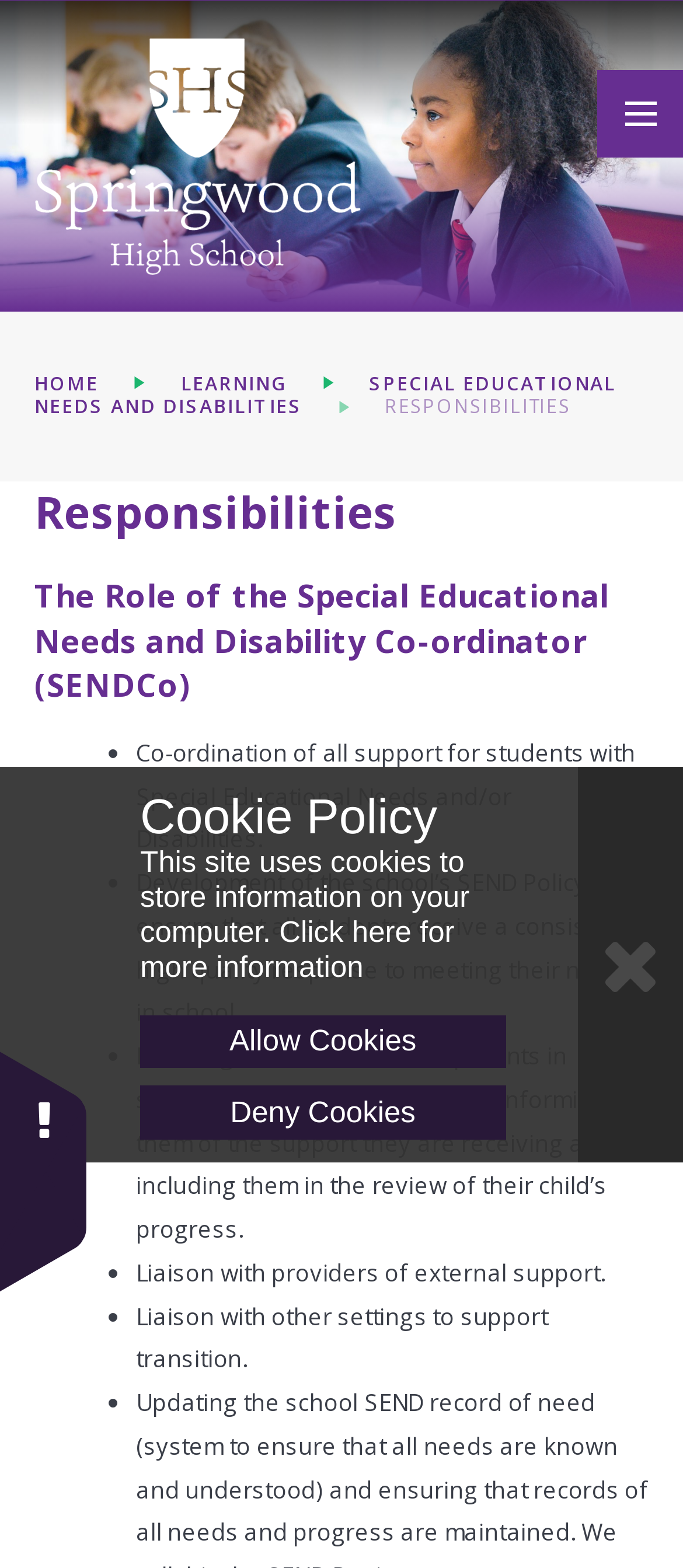Please provide a comprehensive answer to the question based on the screenshot: What is the role of the SENDCo?

The role of the SENDCo can be found in the list of responsibilities under the heading 'The Role of the Special Educational Needs and Disability Co-ordinator (SENDCo)'. The first bullet point mentions 'Co-ordination of all support for students with Special Educational Needs and/or Disabilities'.